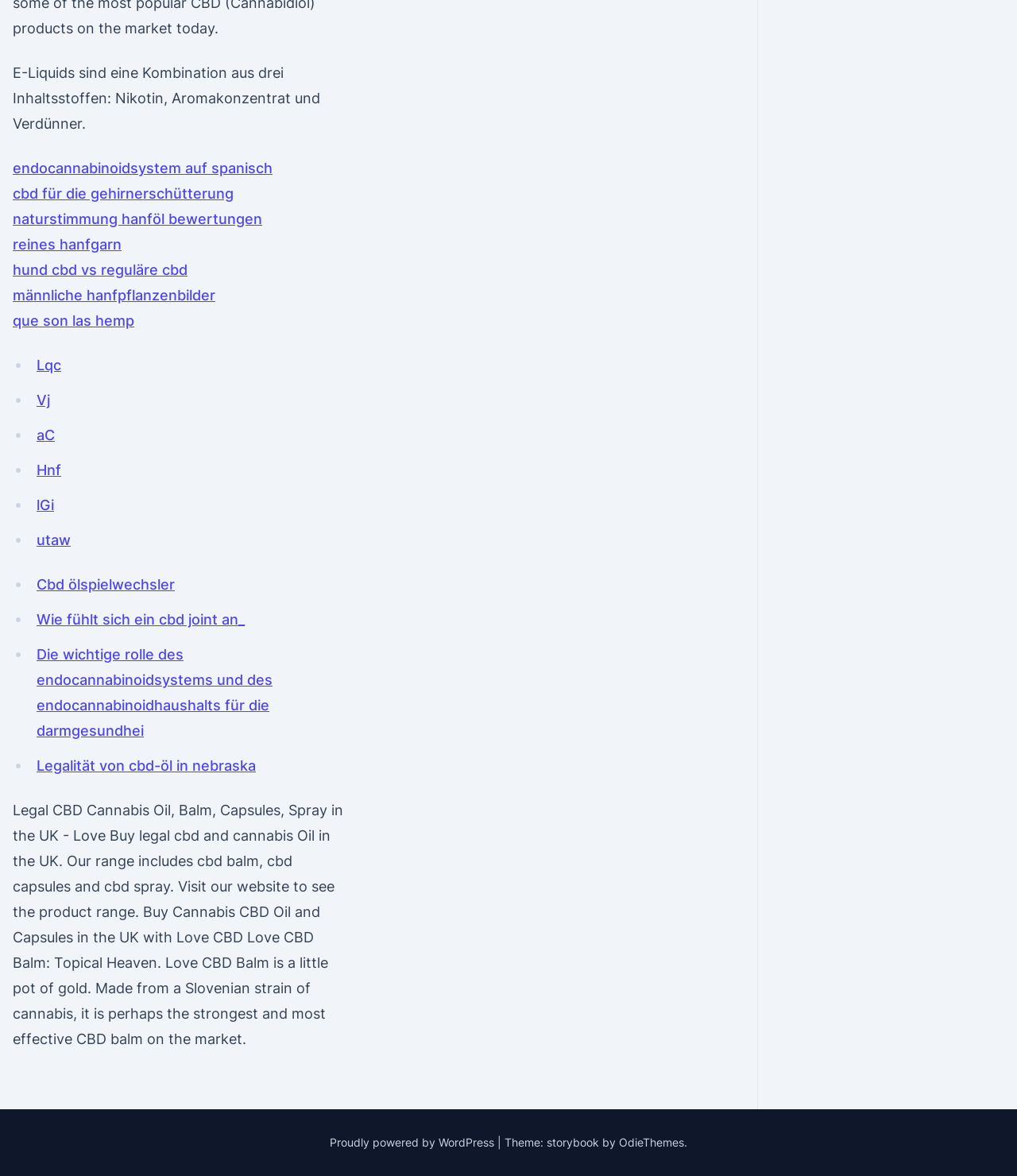Identify the bounding box coordinates of the element that should be clicked to fulfill this task: "Read about the importance of the endocannabinoid system for gut health". The coordinates should be provided as four float numbers between 0 and 1, i.e., [left, top, right, bottom].

[0.036, 0.549, 0.268, 0.628]